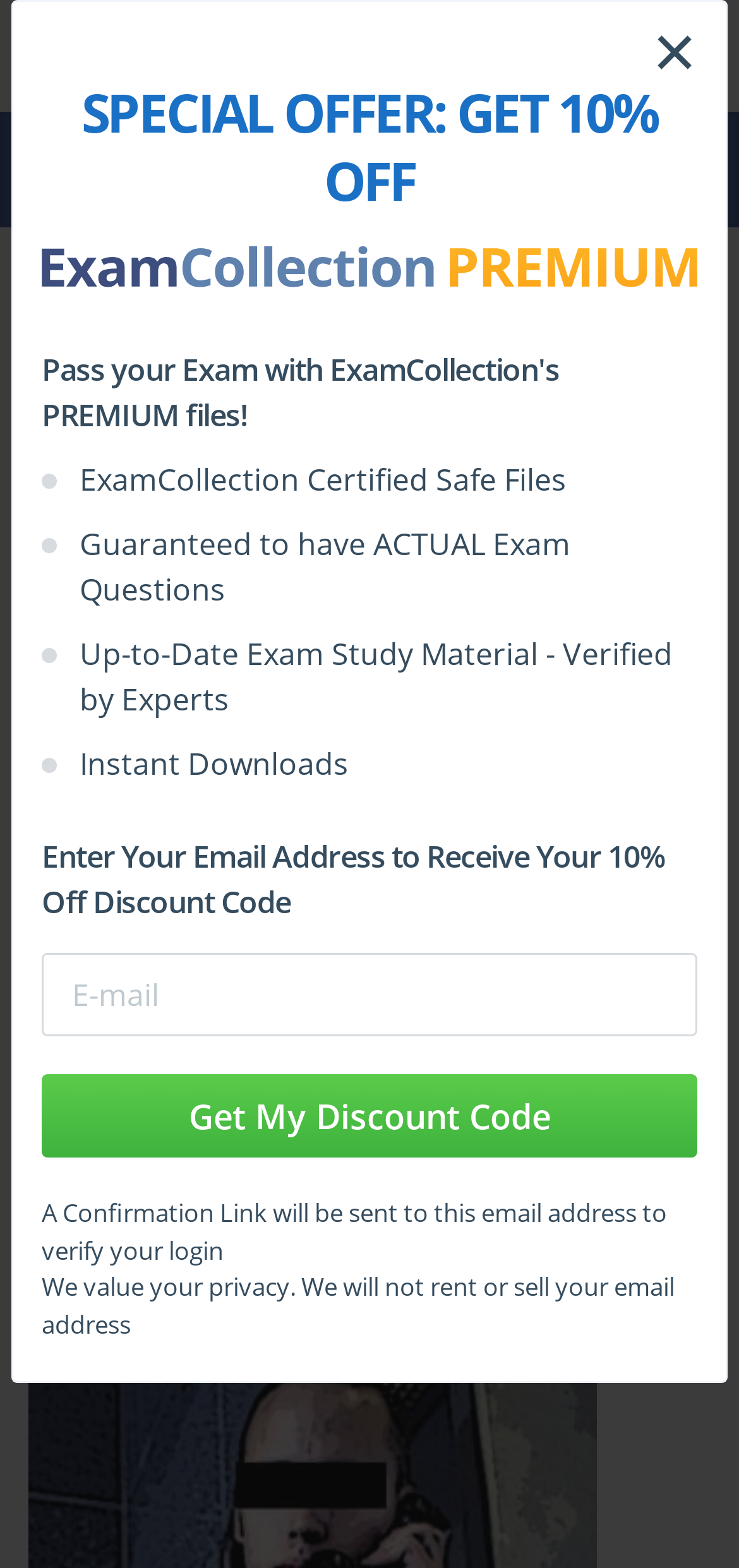How many images are there in the top section of the webpage?
Please use the image to provide an in-depth answer to the question.

In the top section of the webpage, there are two images: one with the text 'ExamCollection Premium' and another with no text. These images are part of the special offer section.